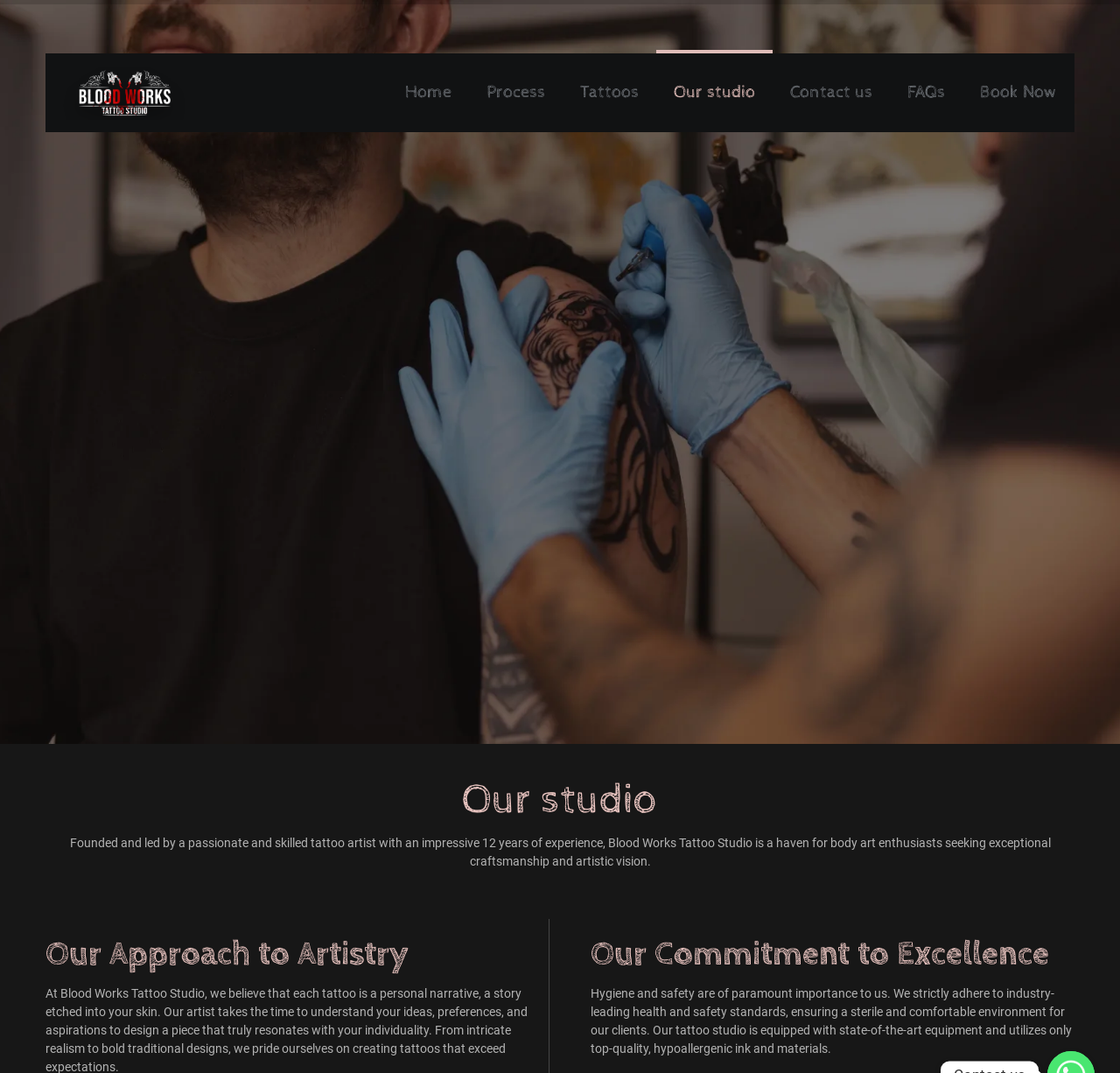How many navigation links are there?
Provide a short answer using one word or a brief phrase based on the image.

7